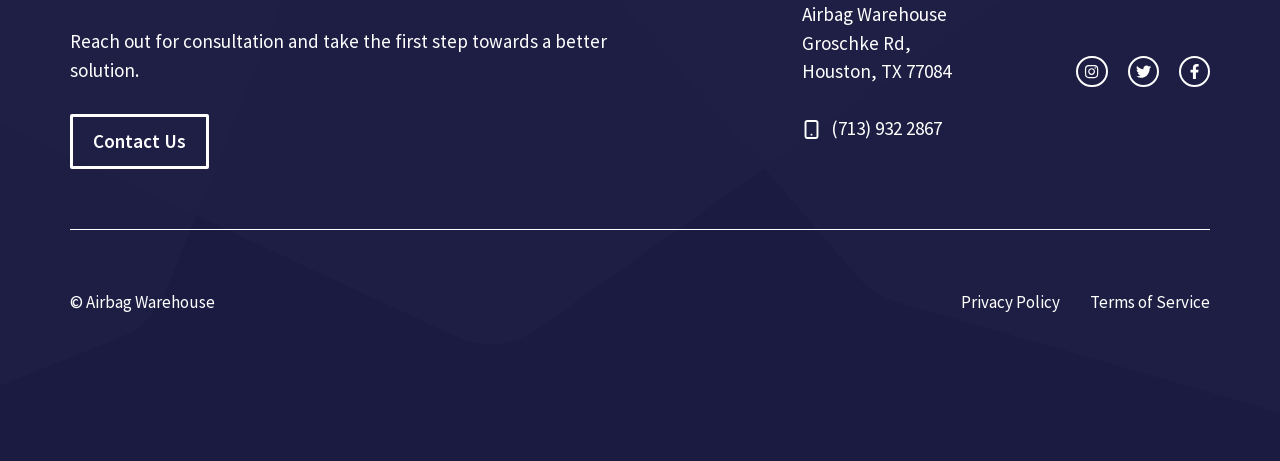What is the company name?
Using the image as a reference, answer the question with a short word or phrase.

Airbag Warehouse